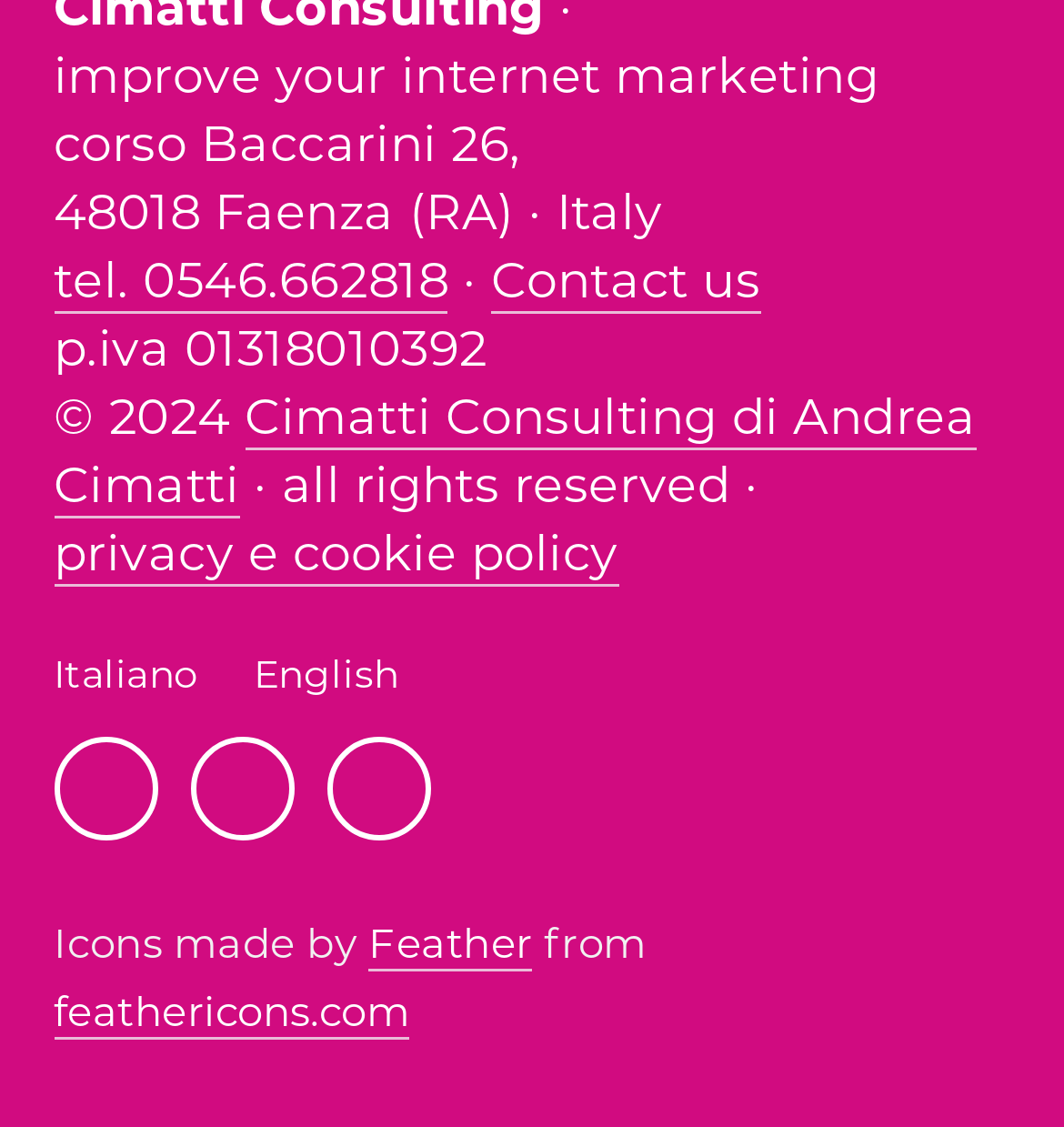What is the copyright year?
Please provide a single word or phrase answer based on the image.

2024